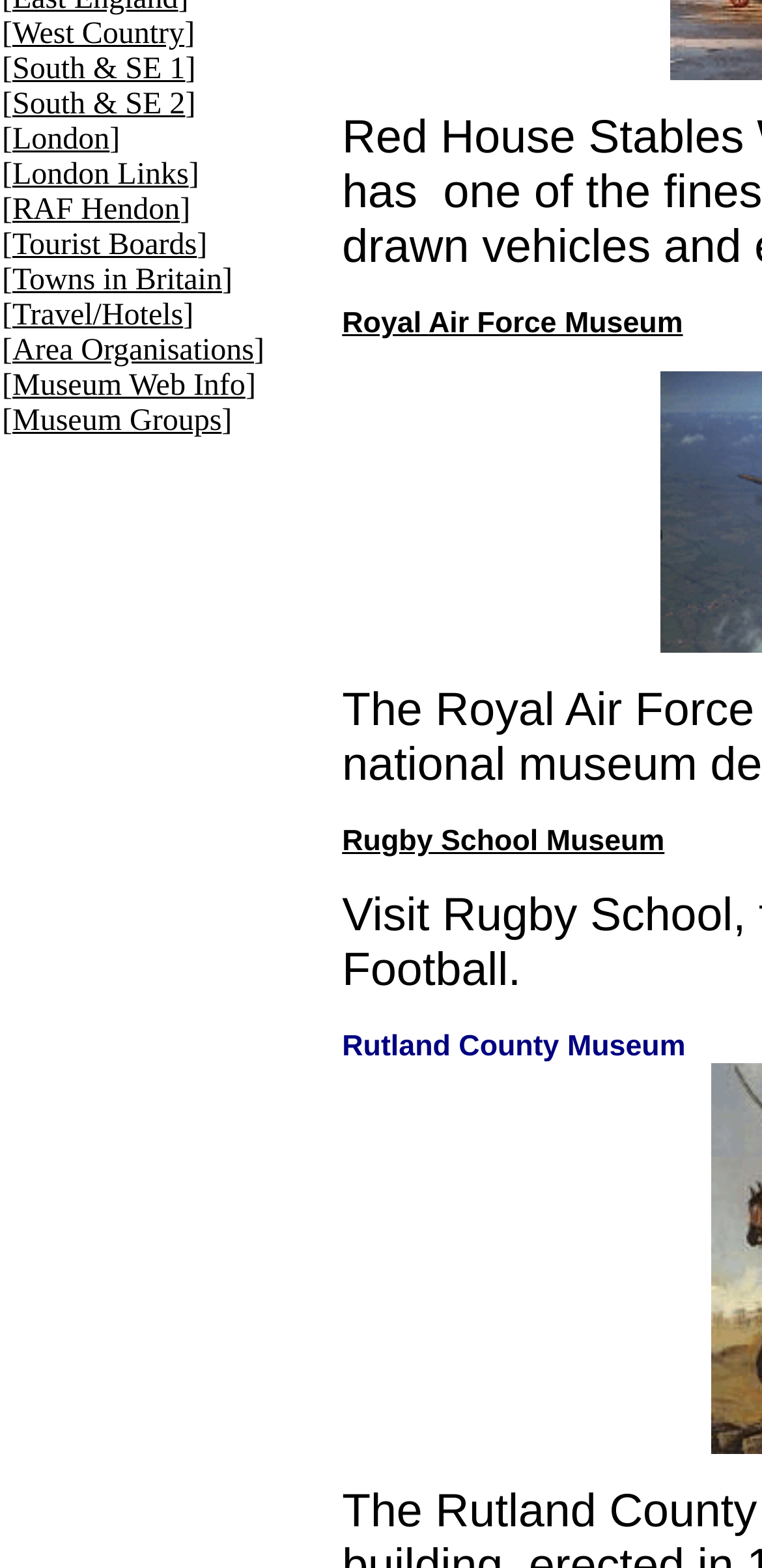Find the bounding box of the UI element described as follows: "South & SE 2".

[0.016, 0.056, 0.243, 0.077]